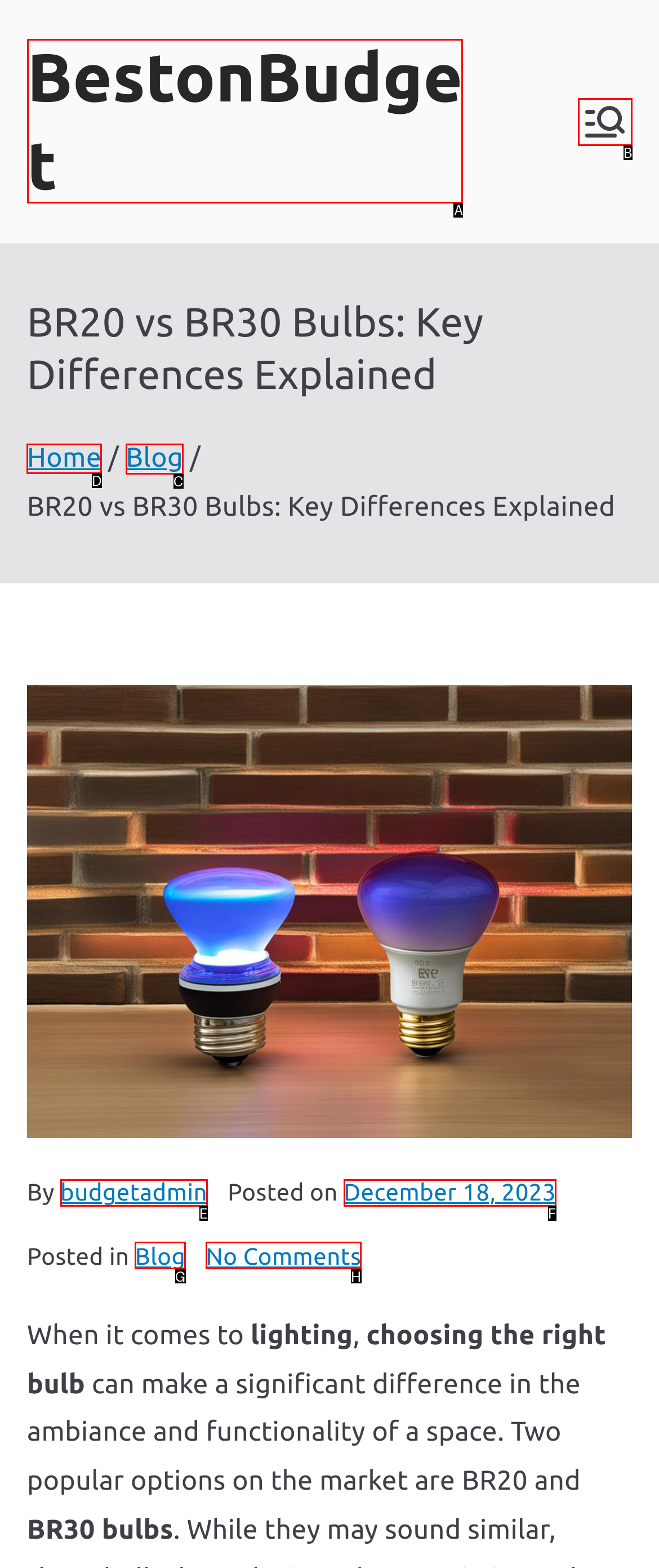Choose the letter of the option you need to click to Search for something. Answer with the letter only.

None